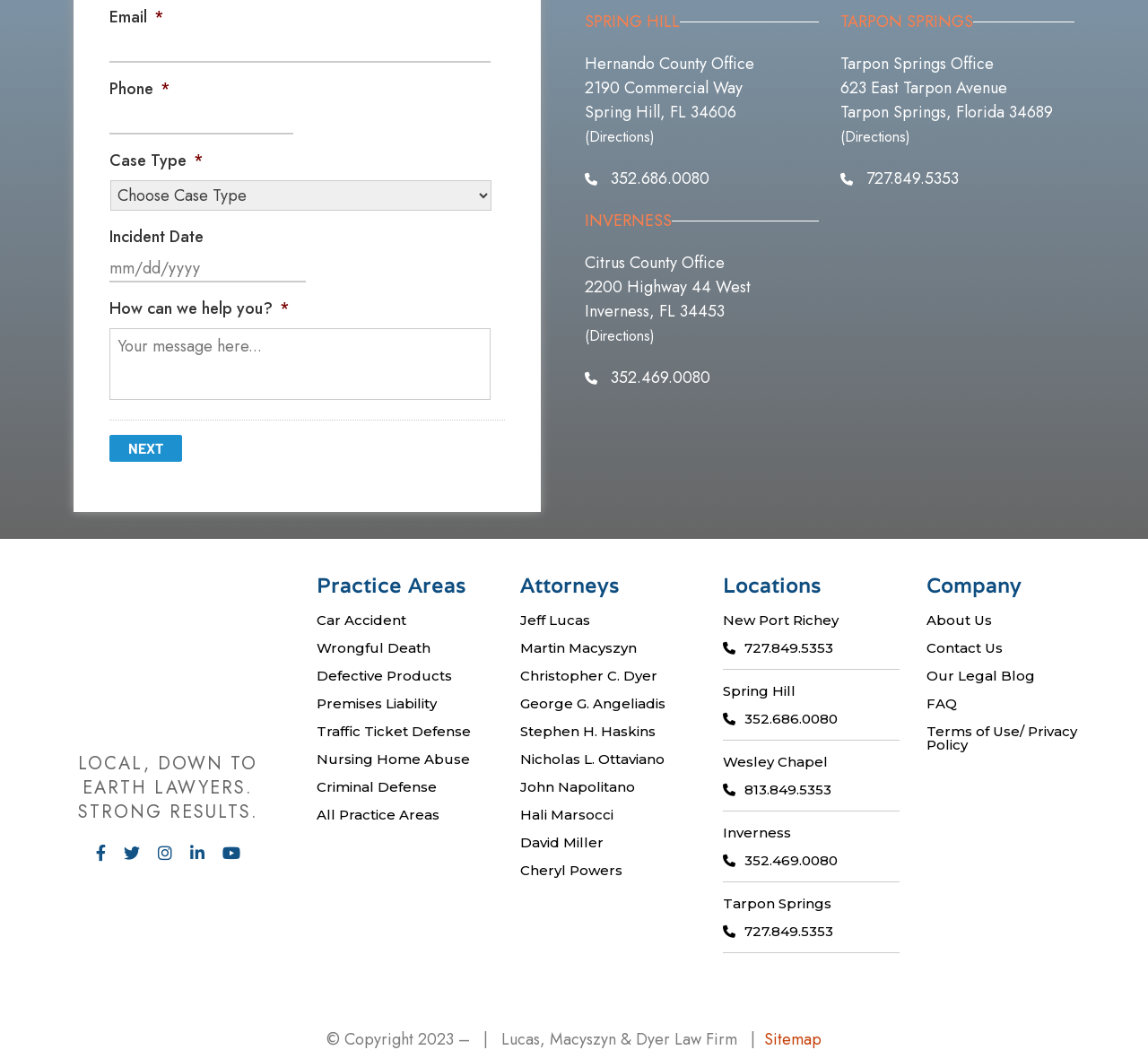How can I contact the law firm?
Can you provide a detailed and comprehensive answer to the question?

The webpage provides several ways to contact the law firm, including phone numbers for each location, an email address, and a form to submit a case. Users can choose the method that is most convenient for them to get in touch with the law firm.